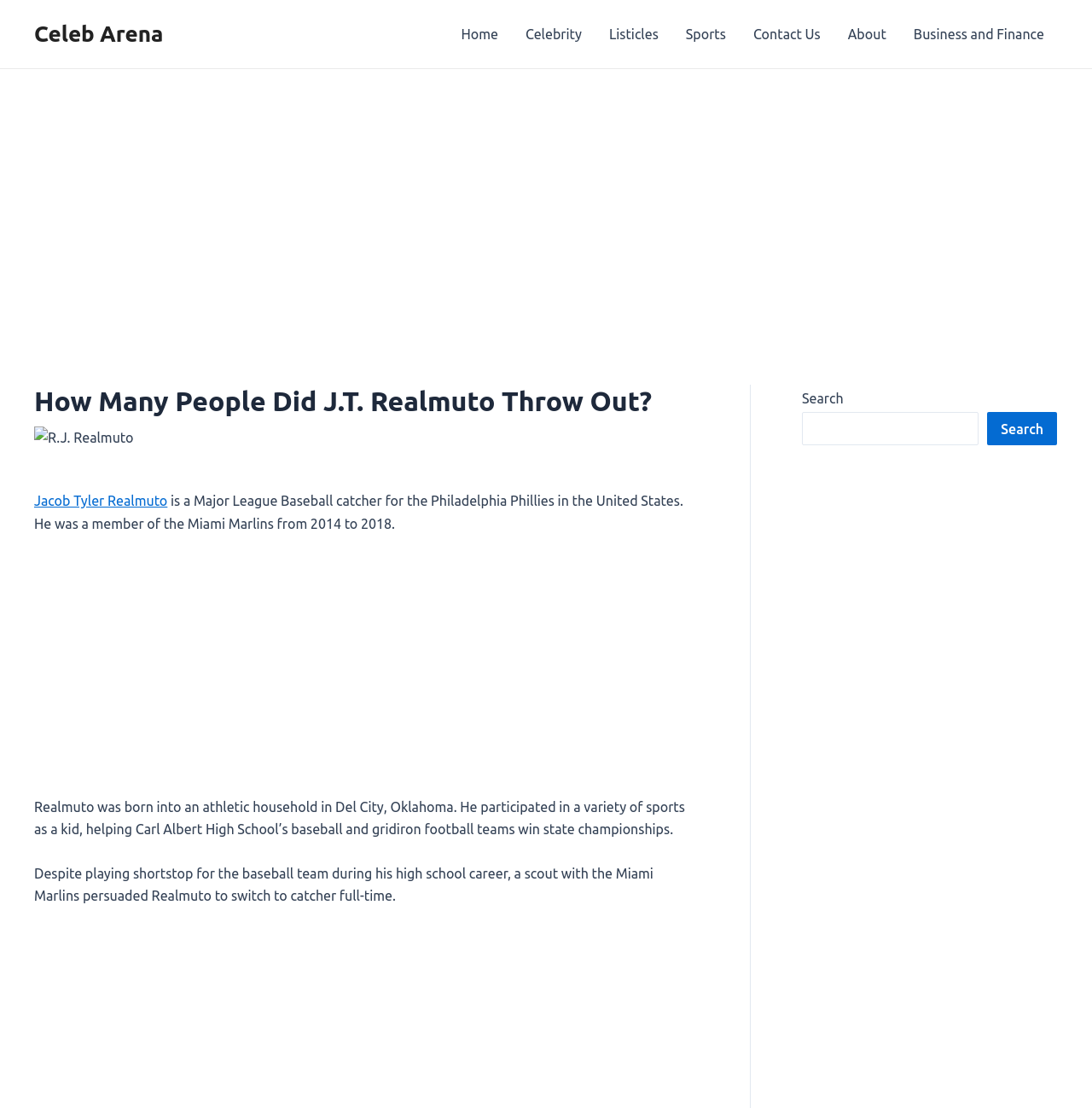Identify and provide the text of the main header on the webpage.

How Many People Did J.T. Realmuto Throw Out?